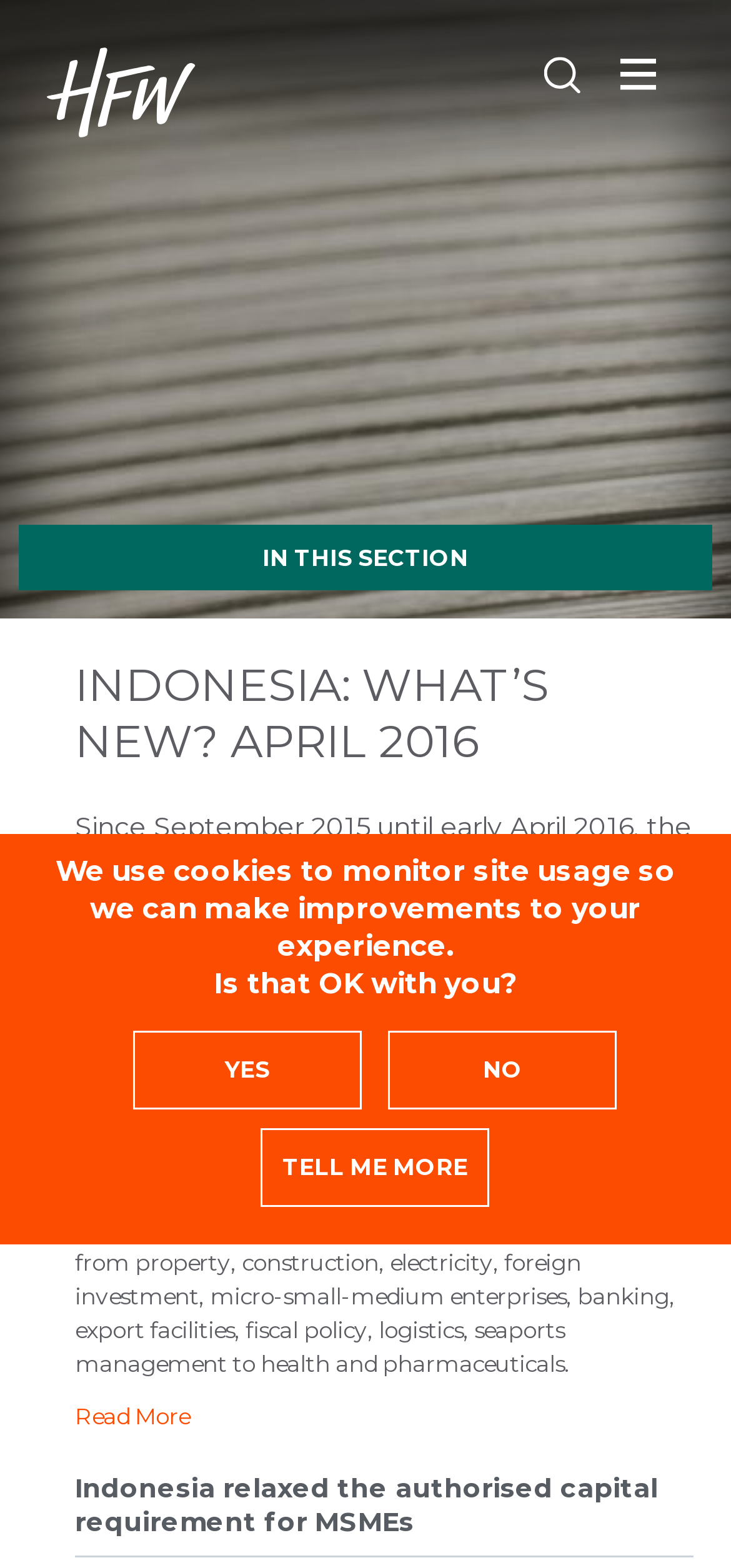Please locate the bounding box coordinates of the element that should be clicked to complete the given instruction: "Read more about Indonesia economic stimulus packages".

[0.103, 0.894, 0.259, 0.912]